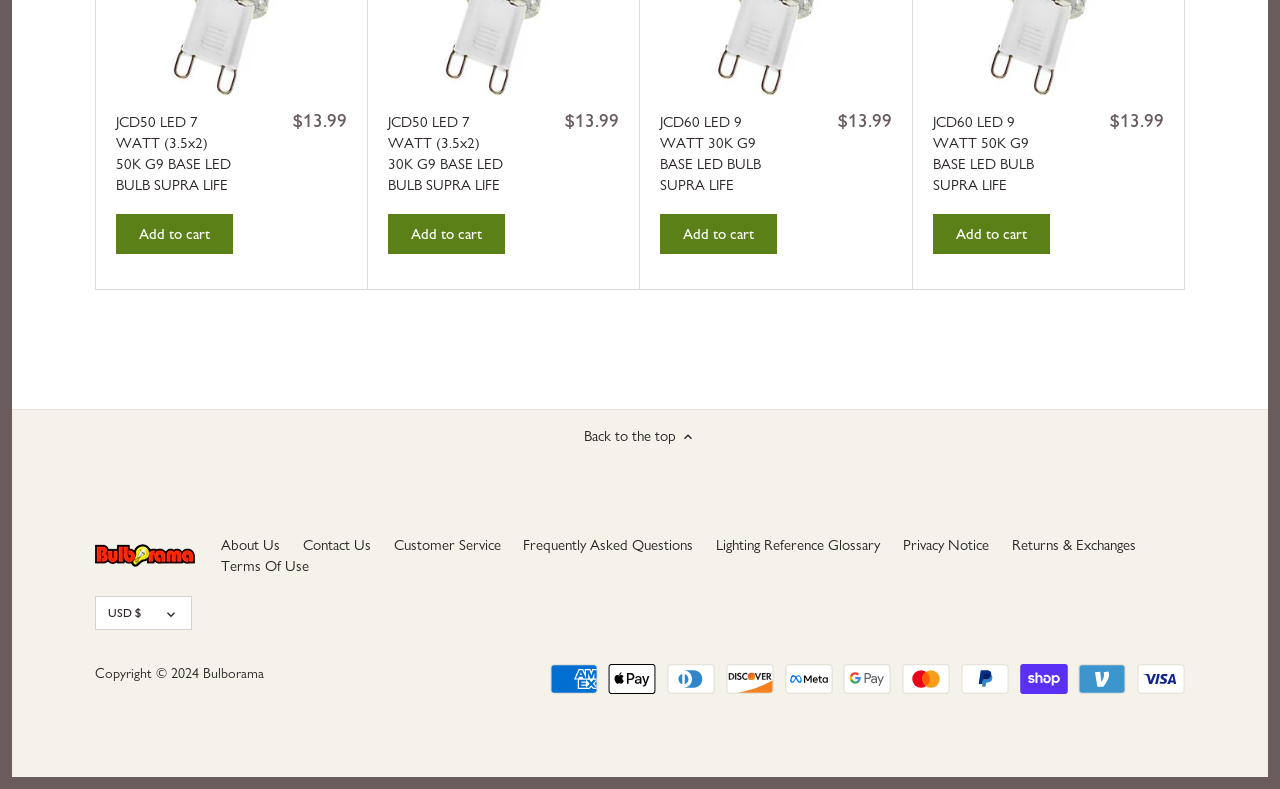Can you find the bounding box coordinates of the area I should click to execute the following instruction: "Click the 'Back to the top' link"?

[0.456, 0.539, 0.544, 0.568]